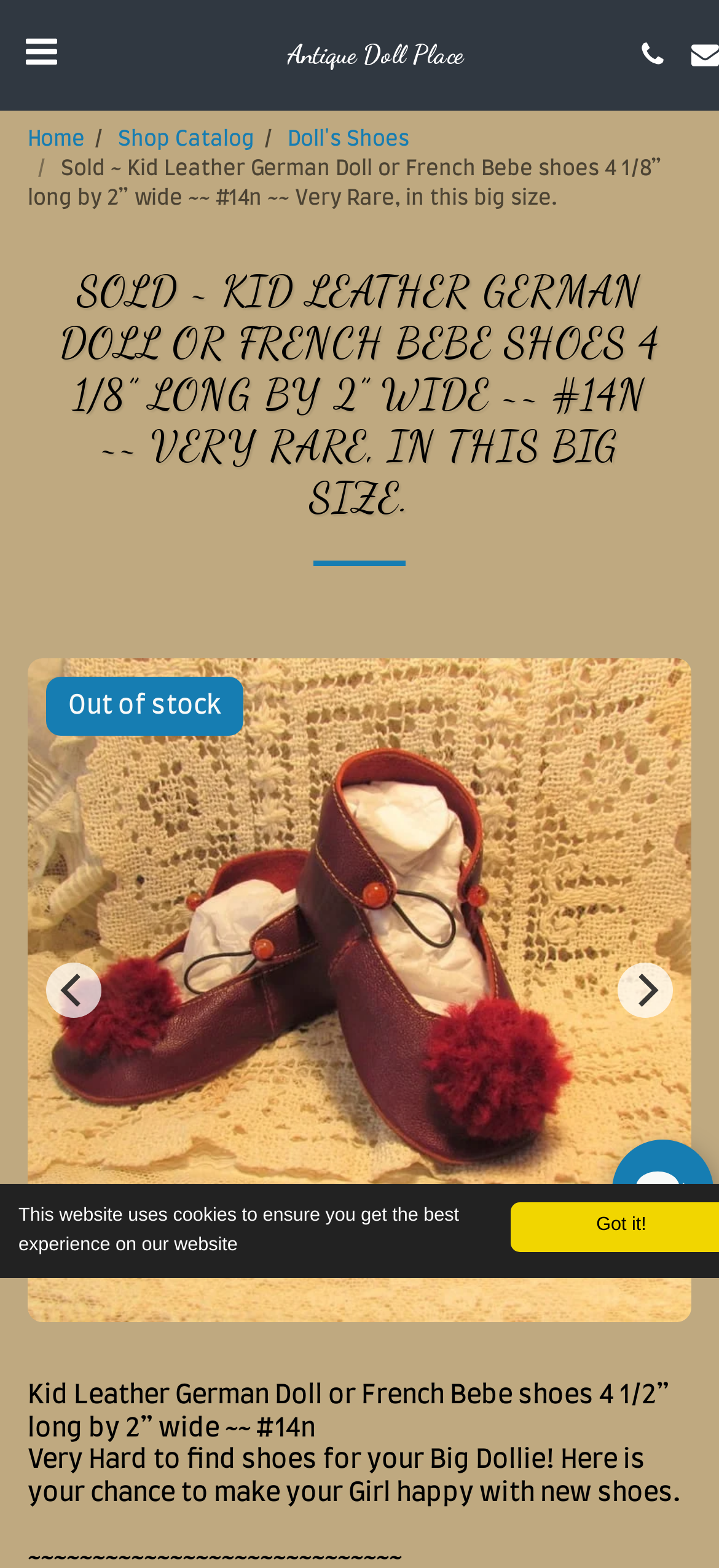Please mark the bounding box coordinates of the area that should be clicked to carry out the instruction: "browse doll's shoes".

[0.4, 0.082, 0.569, 0.095]